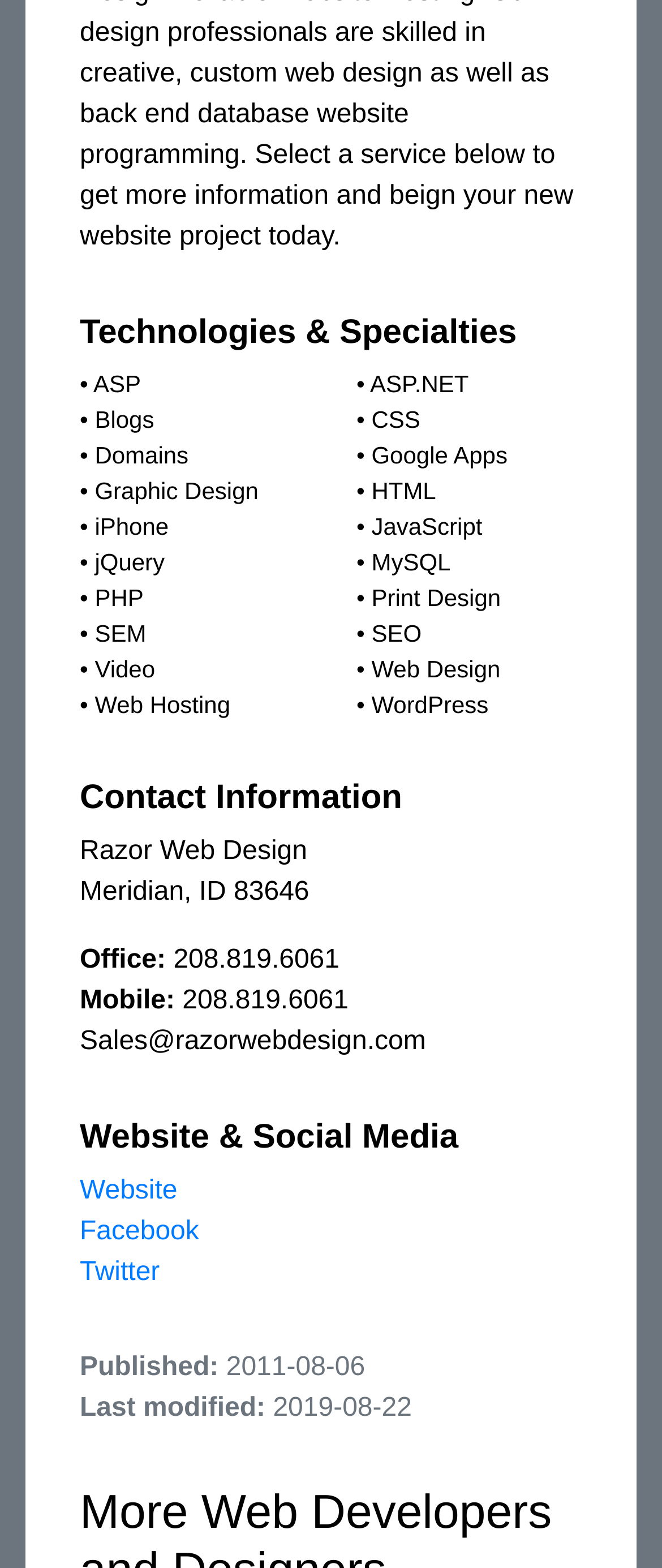Could you specify the bounding box coordinates for the clickable section to complete the following instruction: "Contact 'The Mane Tamer Hair Spa'"?

None